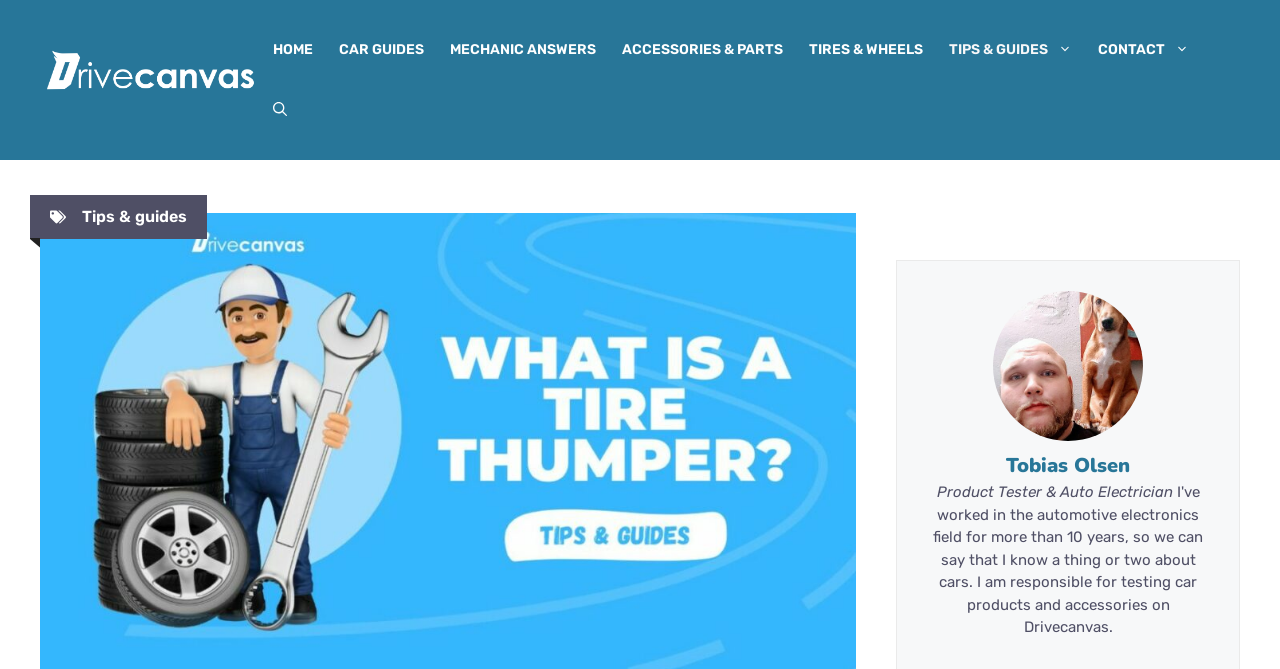Using the webpage screenshot, find the UI element described by parent_node: Email * aria-describedby="email-notes" name="email". Provide the bounding box coordinates in the format (top-left x, top-left y, bottom-right x, bottom-right y), ensuring all values are floating point numbers between 0 and 1.

None